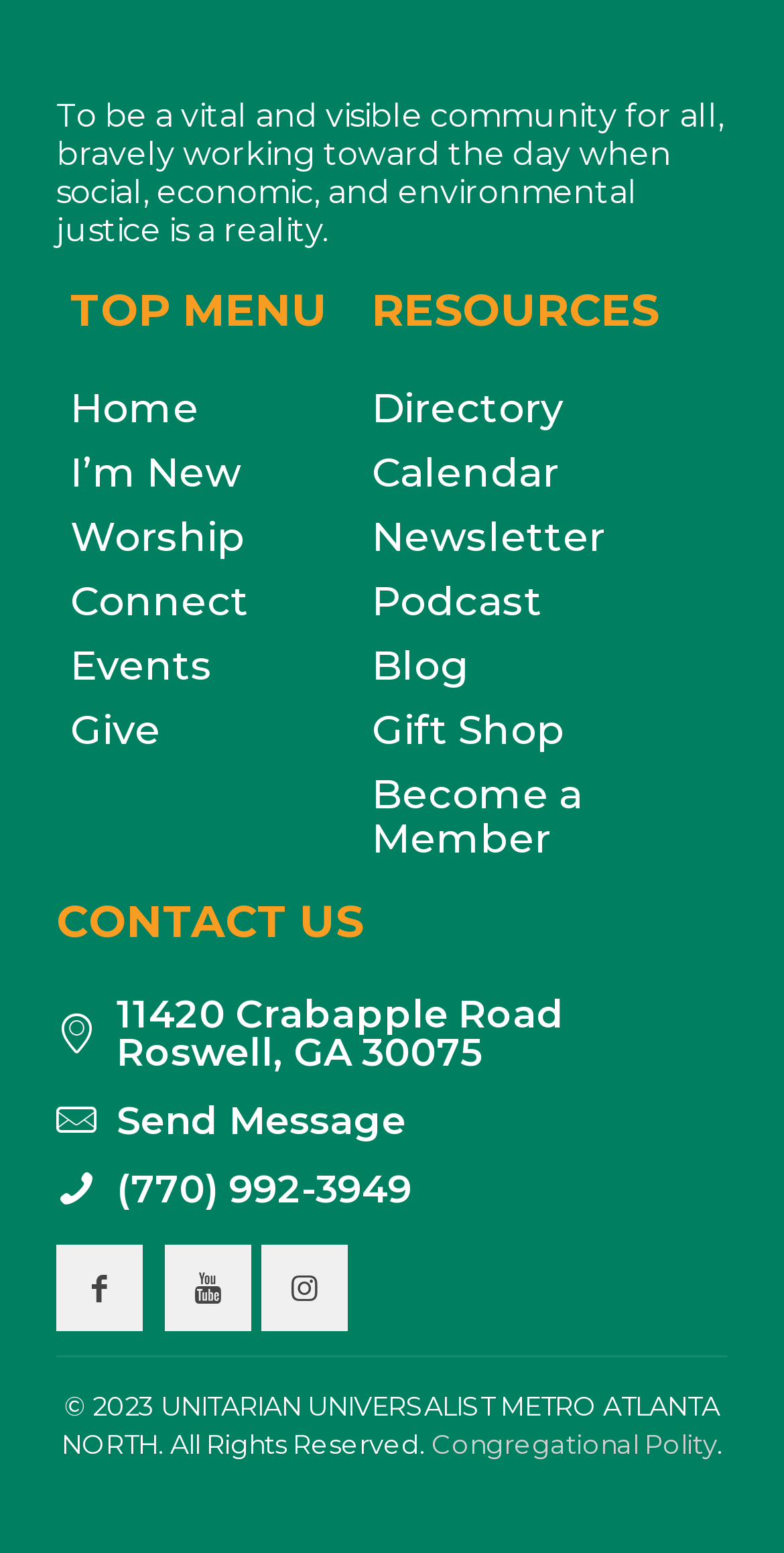Identify the bounding box coordinates of the clickable region required to complete the instruction: "View the Newsletter". The coordinates should be given as four float numbers within the range of 0 and 1, i.e., [left, top, right, bottom].

[0.474, 0.325, 0.872, 0.366]